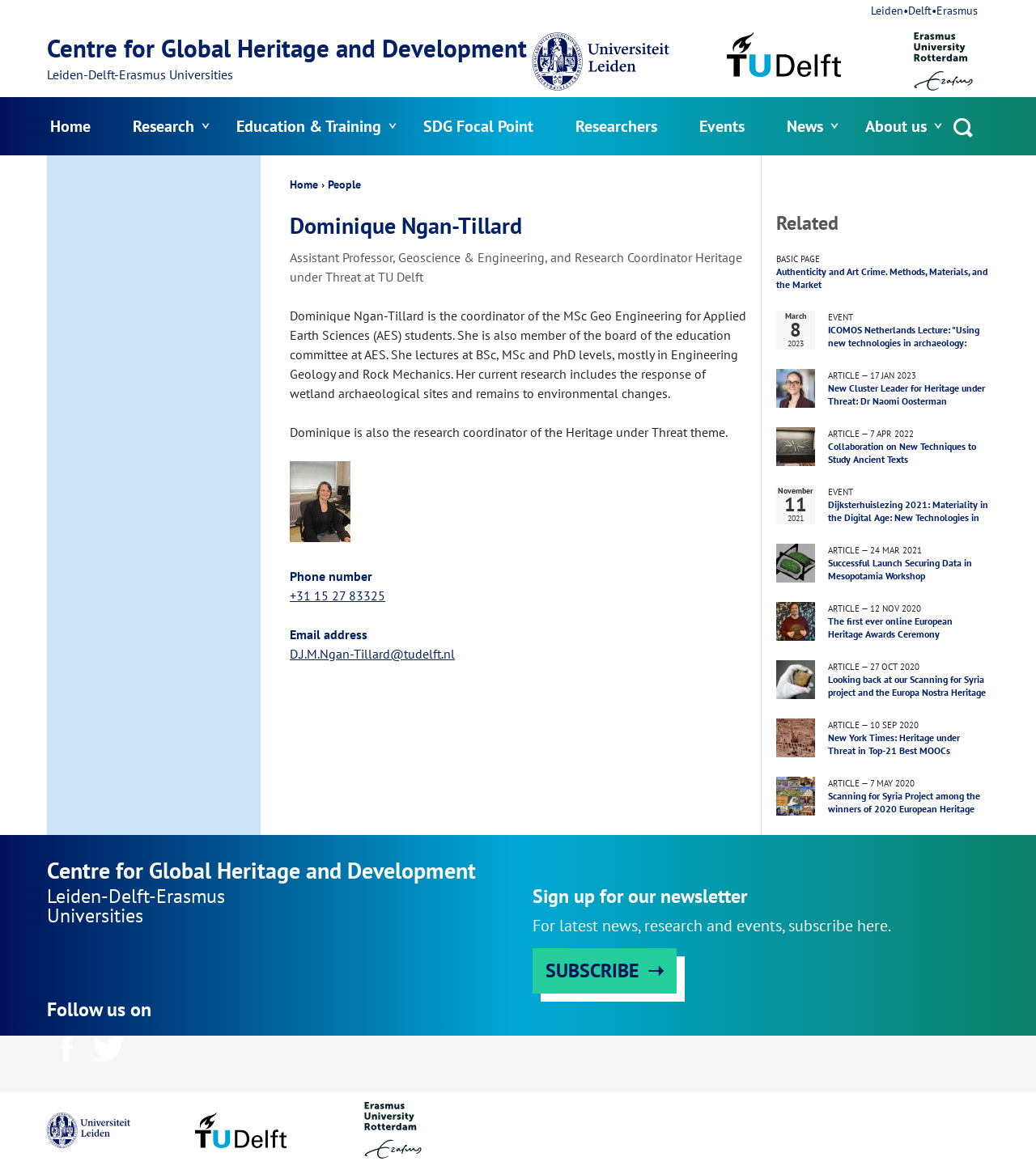Identify the bounding box coordinates of the region that needs to be clicked to carry out this instruction: "View the 'People' page". Provide these coordinates as four float numbers ranging from 0 to 1, i.e., [left, top, right, bottom].

[0.316, 0.151, 0.348, 0.163]